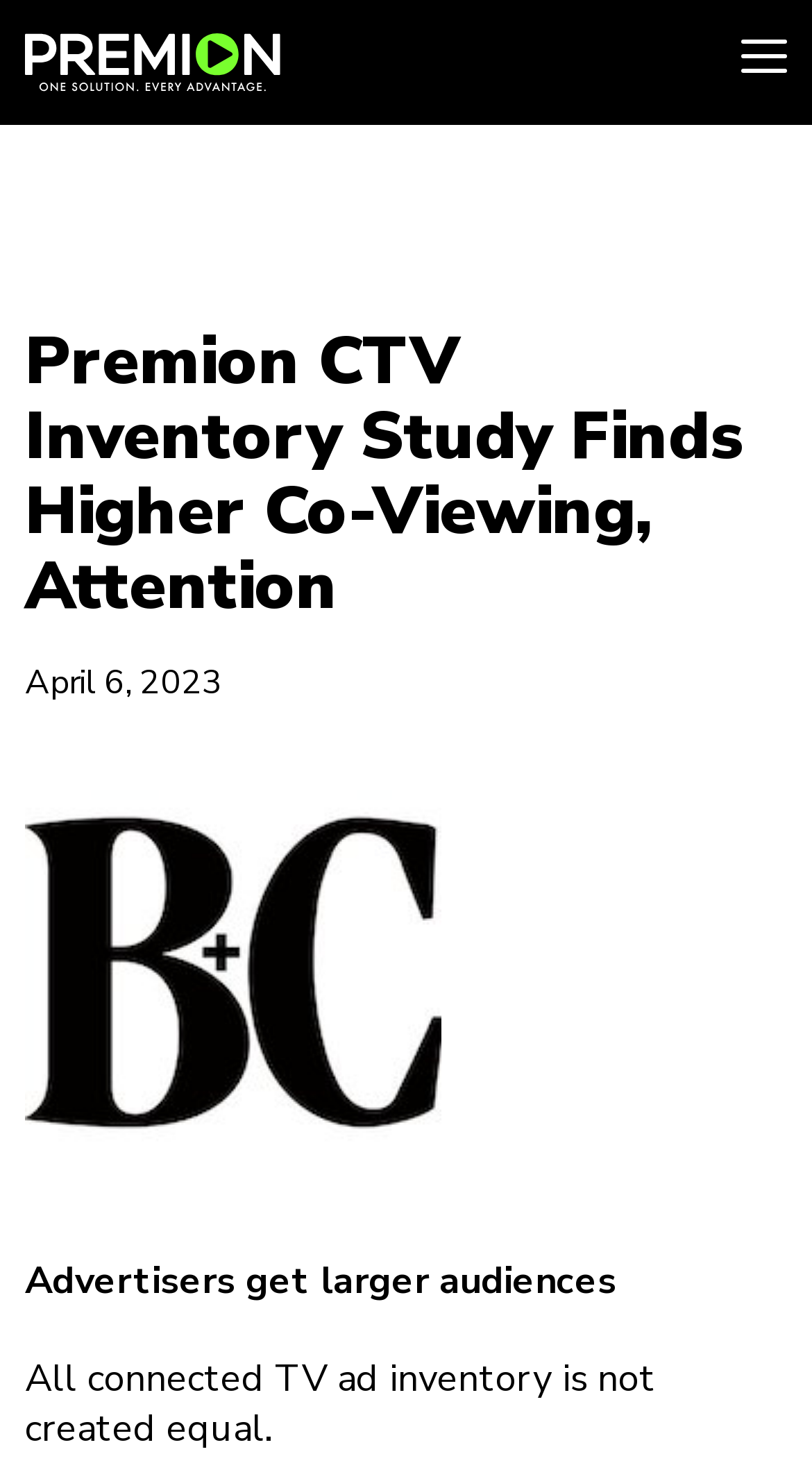What is the date of the study?
Make sure to answer the question with a detailed and comprehensive explanation.

I found the date of the study by looking at the text element with the content 'April 6, 2023' which is located below the main heading and above the figure element.